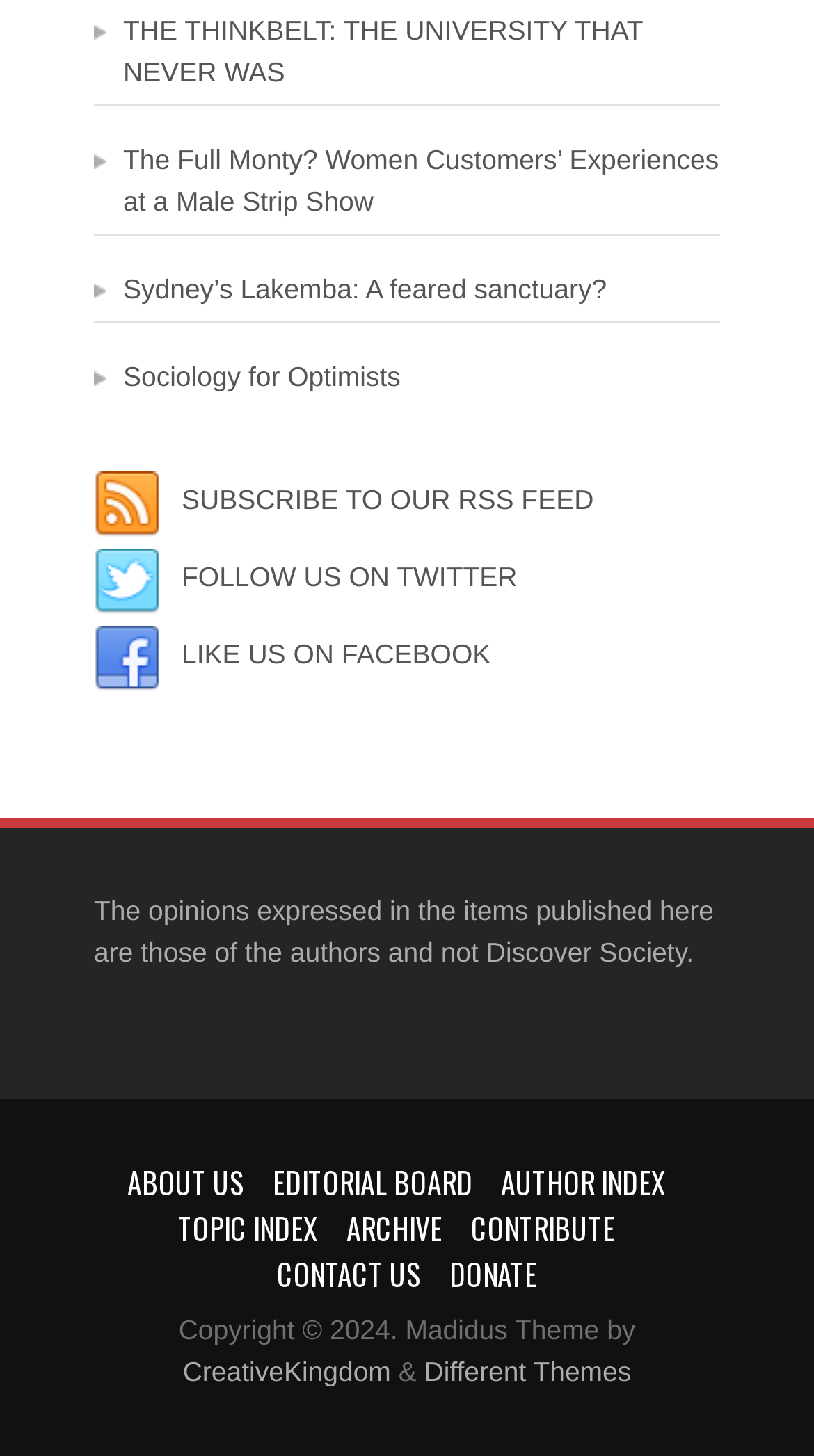Determine the bounding box coordinates for the region that must be clicked to execute the following instruction: "Subscribe to the RSS feed".

[0.223, 0.332, 0.729, 0.354]